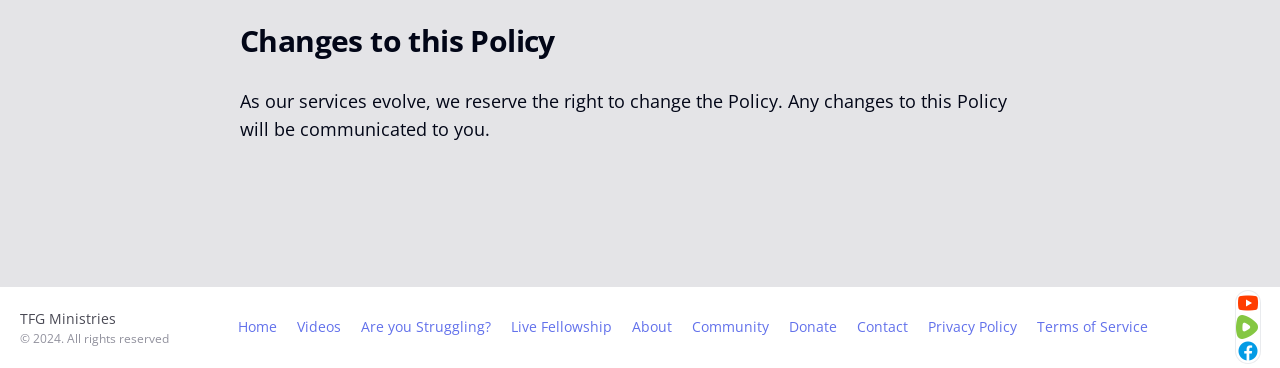Specify the bounding box coordinates for the region that must be clicked to perform the given instruction: "watch videos".

[0.224, 0.862, 0.274, 0.917]